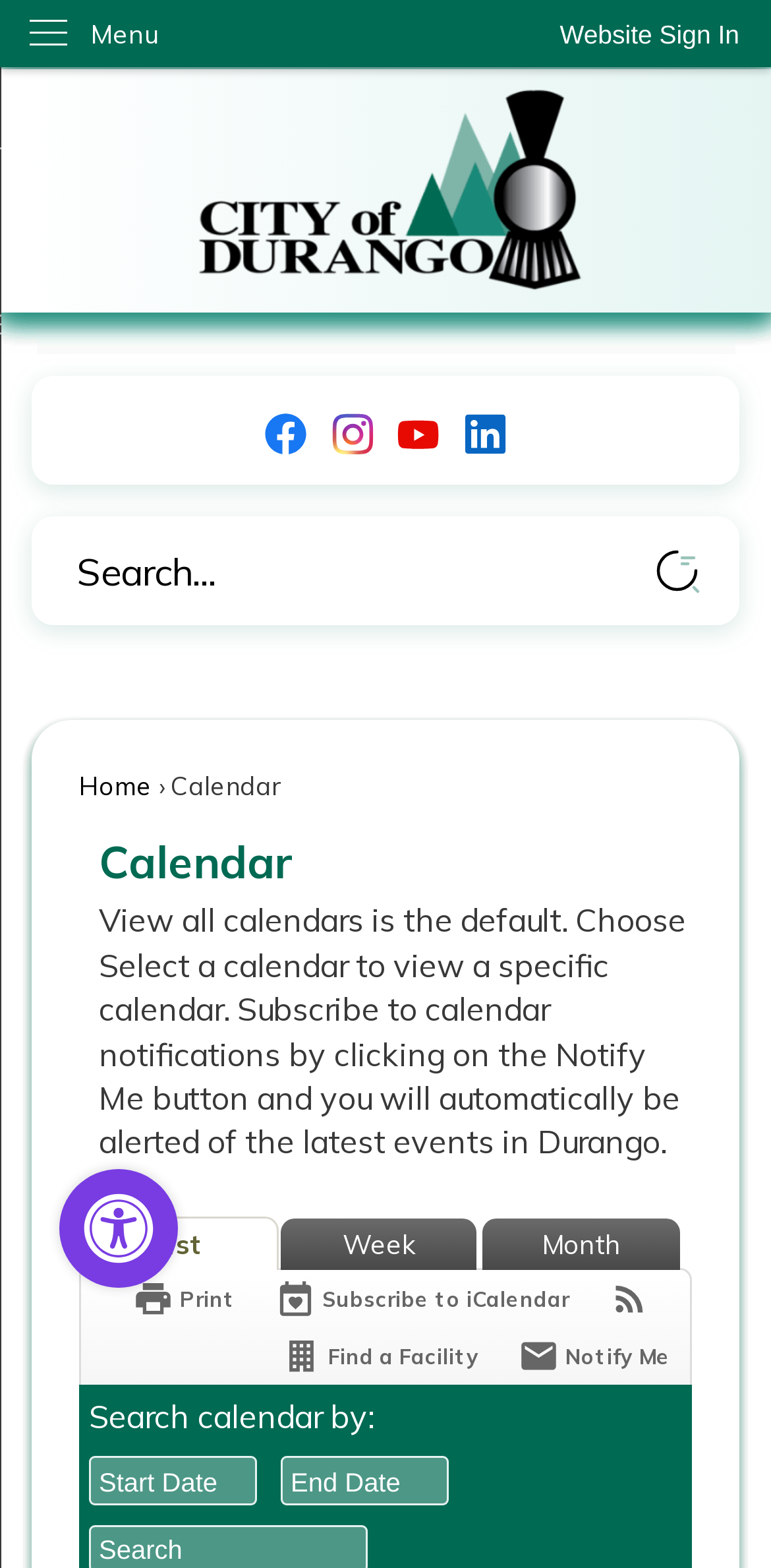Please identify the bounding box coordinates of the element's region that I should click in order to complete the following instruction: "Find a facility". The bounding box coordinates consist of four float numbers between 0 and 1, i.e., [left, top, right, bottom].

[0.364, 0.852, 0.621, 0.879]